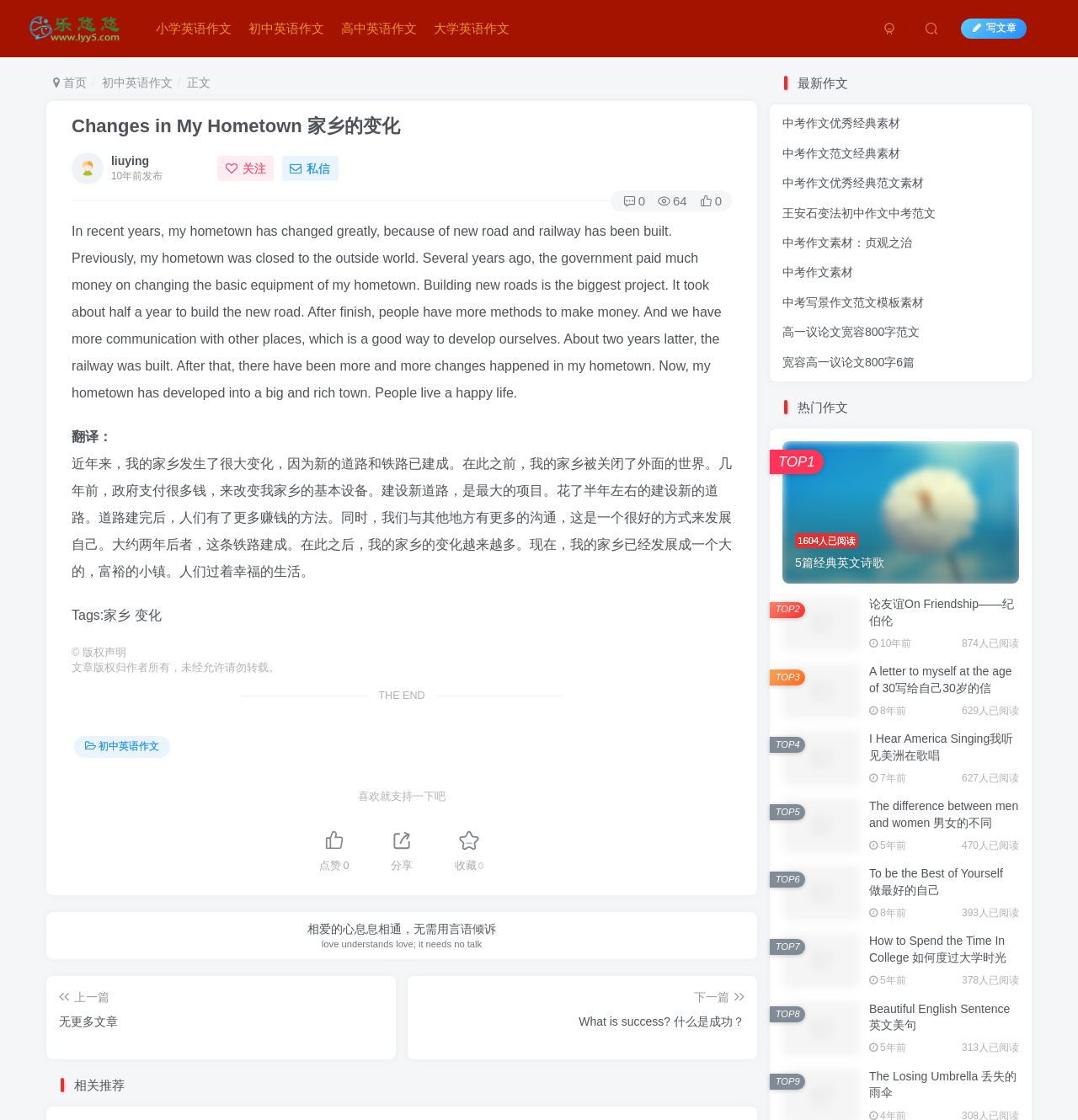Bounding box coordinates are specified in the format (top-left x, top-left y, bottom-right x, bottom-right y). All values are floating point numbers bounded between 0 and 1. Please provide the bounding box coordinate of the region this sentence describes: 初中英语作文

[0.094, 0.068, 0.16, 0.08]